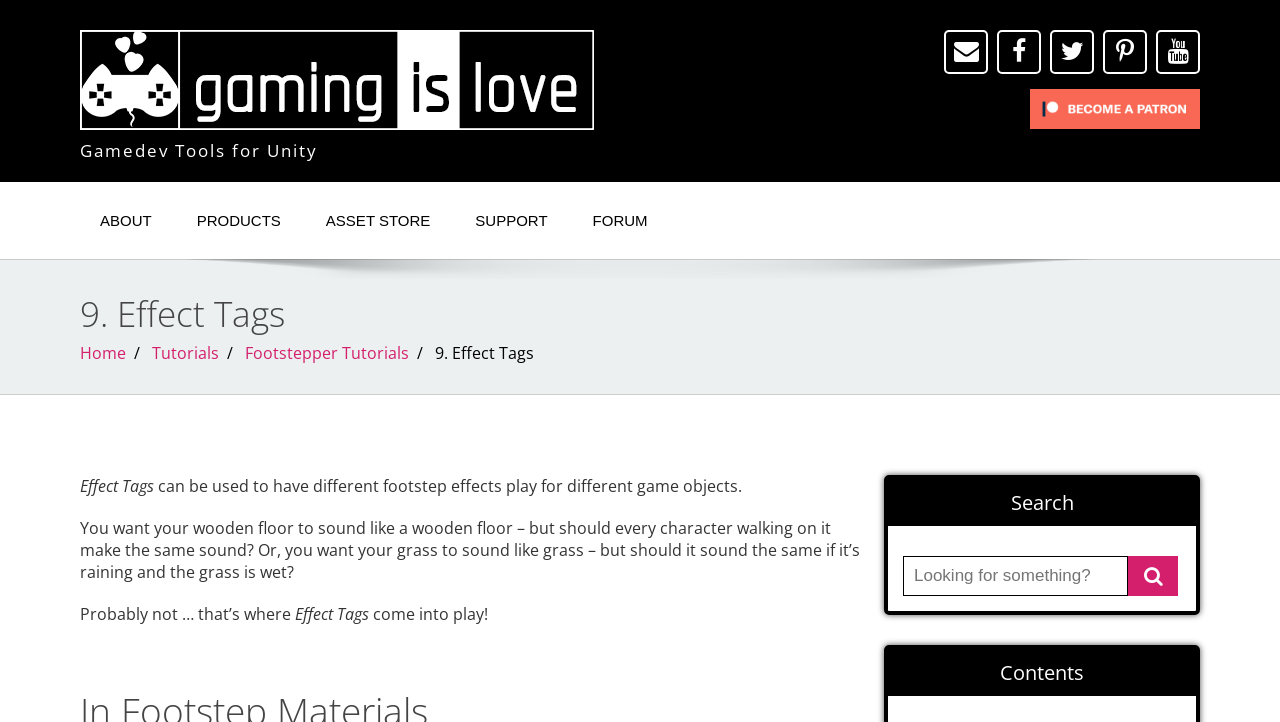Determine the bounding box coordinates for the UI element matching this description: "parent_node: Richard_Ngo title="Permalink"".

None